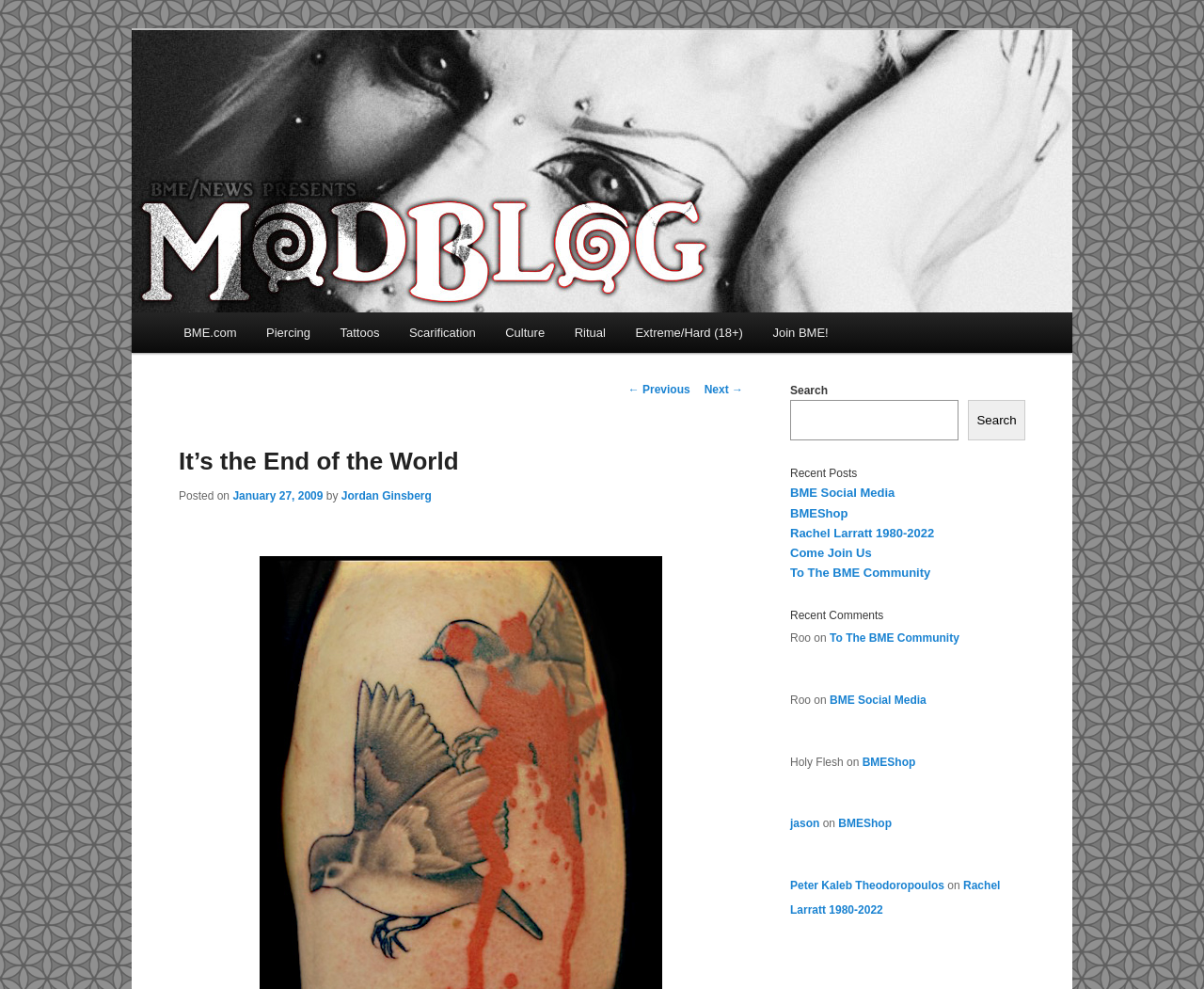Can you find the bounding box coordinates for the element to click on to achieve the instruction: "Check the recent comments"?

[0.656, 0.614, 0.852, 0.633]